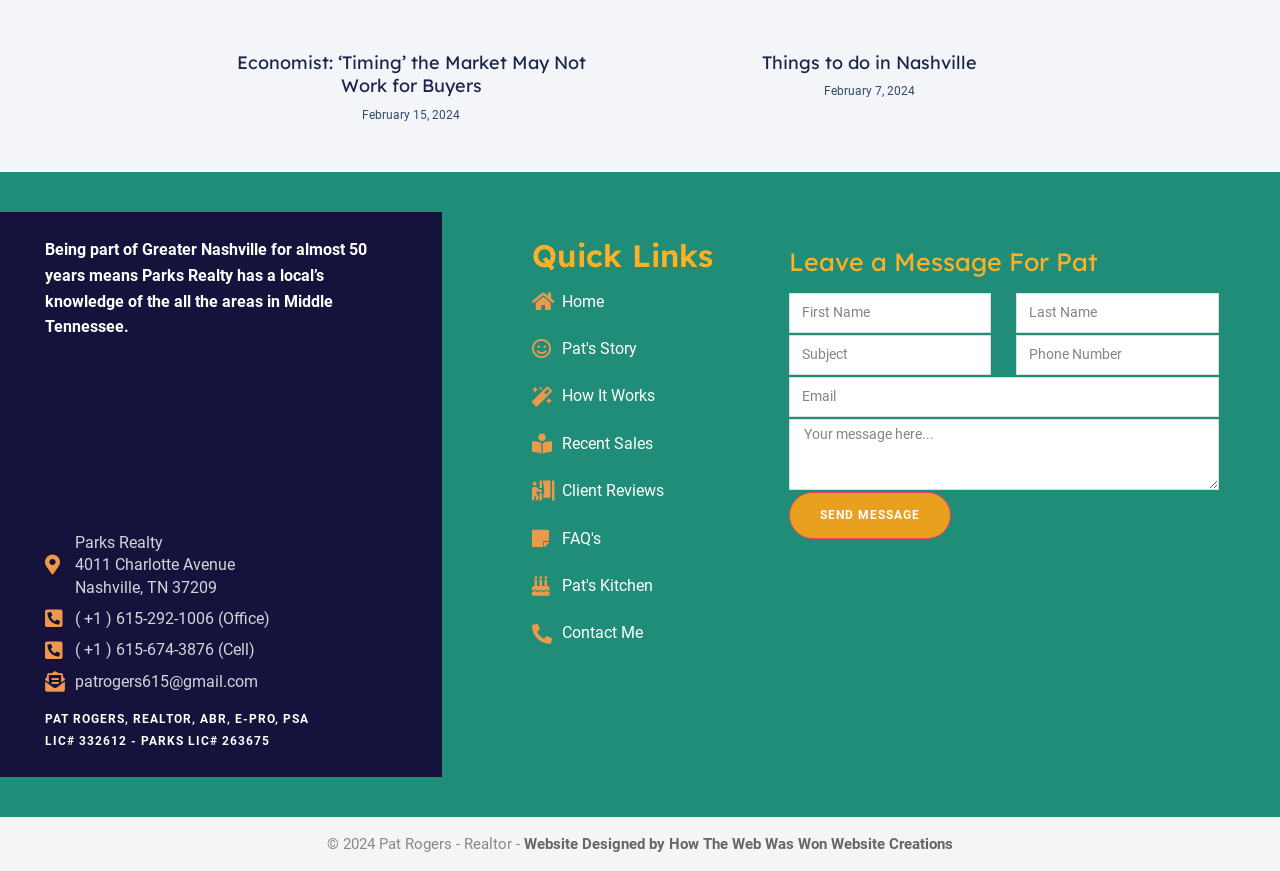Answer the question below with a single word or a brief phrase: 
What is the subject of the first article?

Economist: ‘Timing’ the Market May Not Work for Buyers